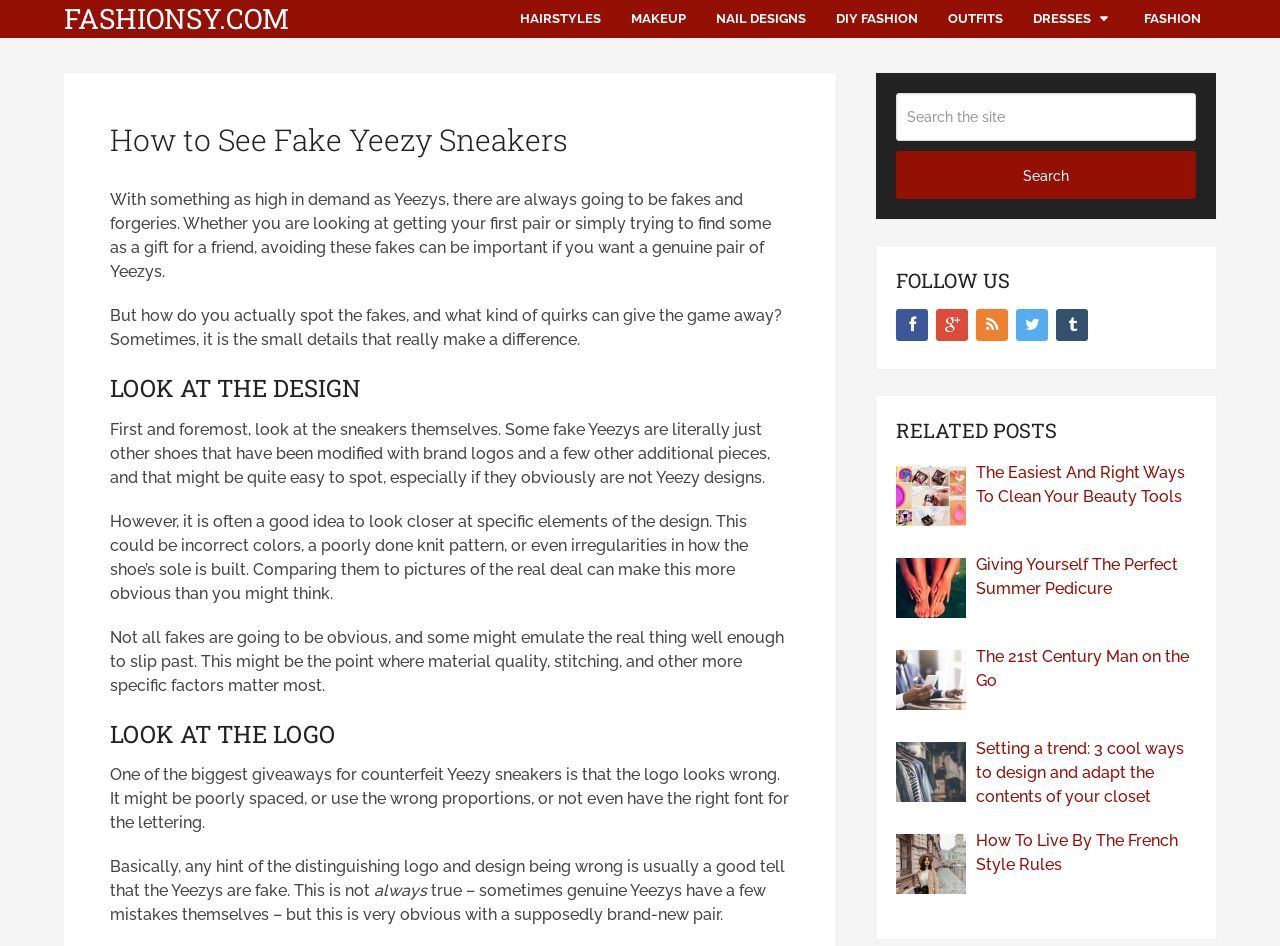Give a short answer using one word or phrase for the question:
How many links are in the navigation menu?

8